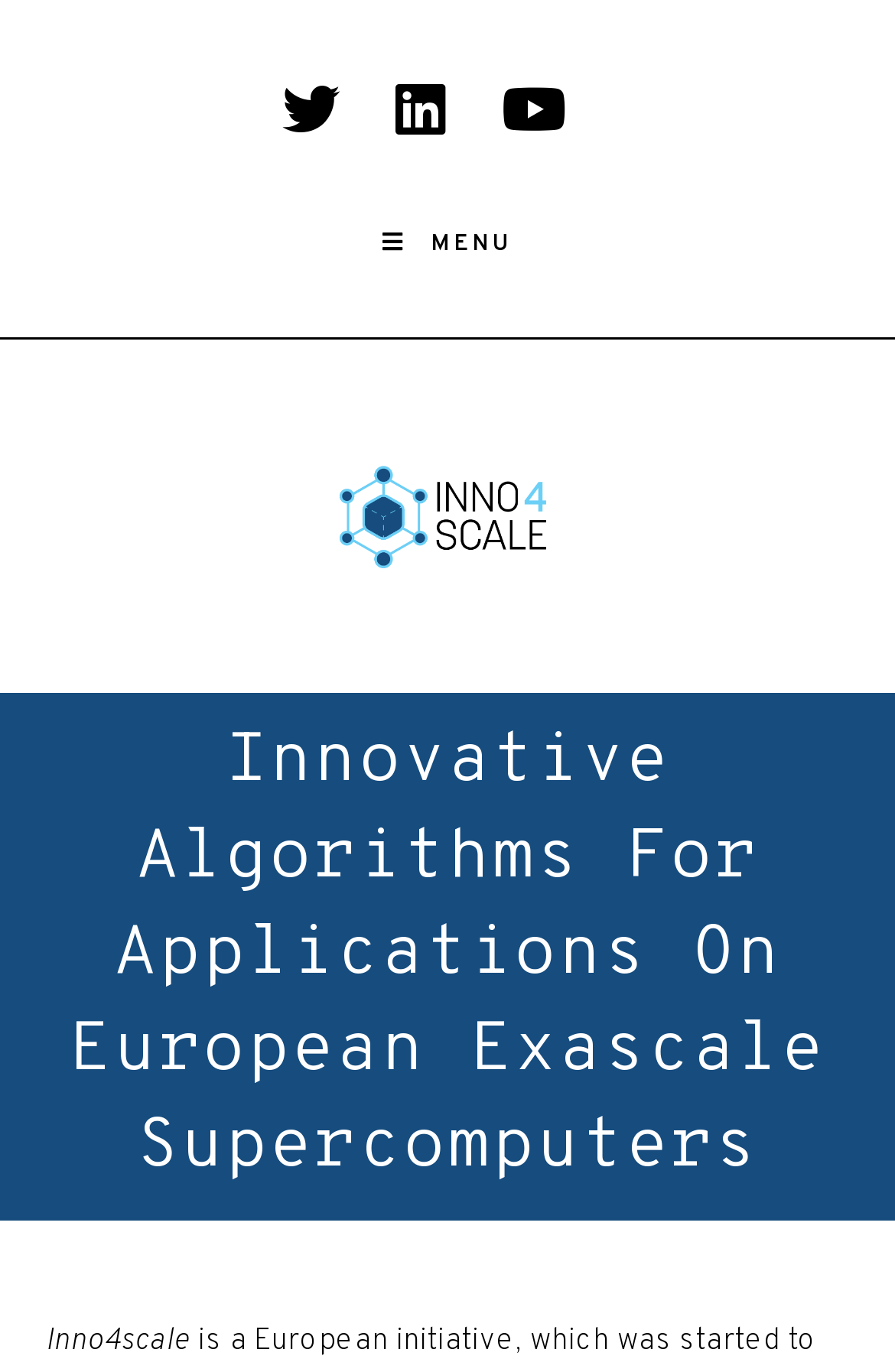Give a full account of the webpage's elements and their arrangement.

The webpage is titled "inno4scale" and features a prominent header section at the top center of the page, spanning almost the entire width. This header section contains a heading that reads "Innovative Algorithms For Applications On European Exascale Supercomputers" and a smaller text "Inno4scale" below it.

At the top right corner, there is a list of social links, including Twitter, LinkedIn, and Youtube, each with its respective icon. Below the social links, there is a "Mobile Menu" link.

On the left side of the page, there is a logo or image of "inno4scale" with a link to the same title. The image is positioned above a text "MENU" which is centered horizontally.

There are no other notable elements or text on the page, suggesting a simple and minimalistic design.